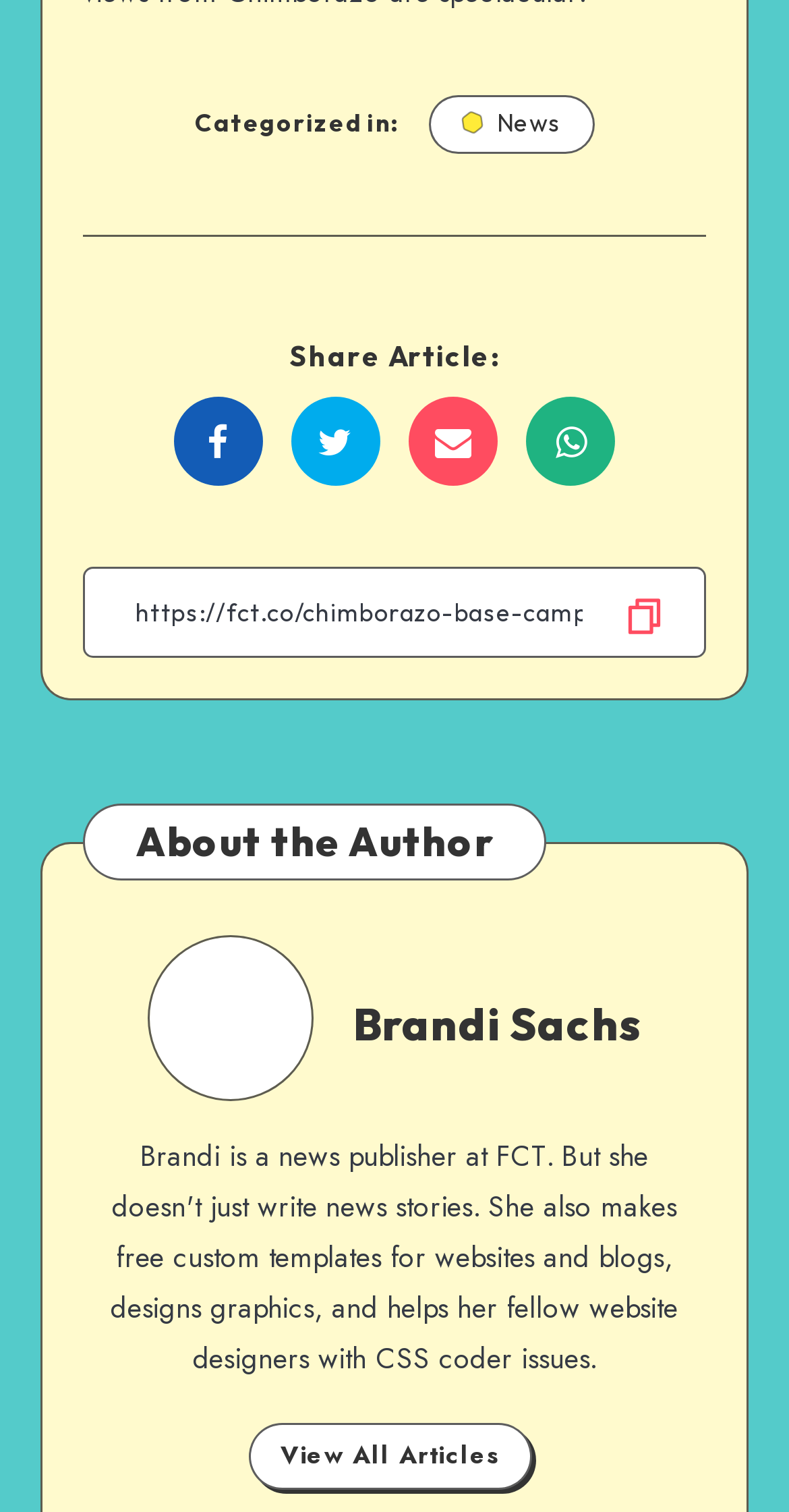Identify the bounding box coordinates of the clickable region required to complete the instruction: "Copy link". The coordinates should be given as four float numbers within the range of 0 and 1, i.e., [left, top, right, bottom].

[0.105, 0.374, 0.895, 0.435]